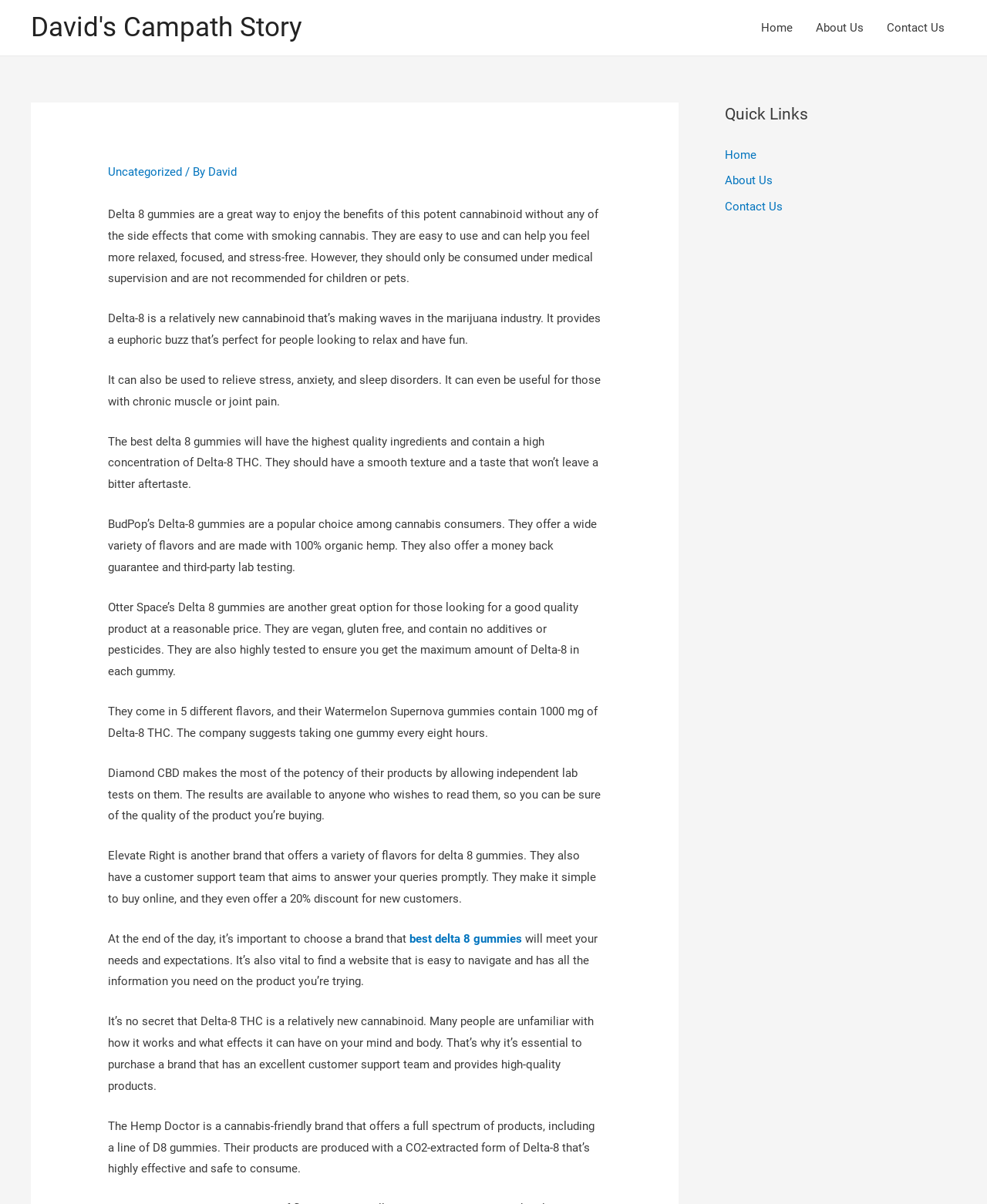Locate the bounding box coordinates for the element described below: "Overview Publications". The coordinates must be four float values between 0 and 1, formatted as [left, top, right, bottom].

None